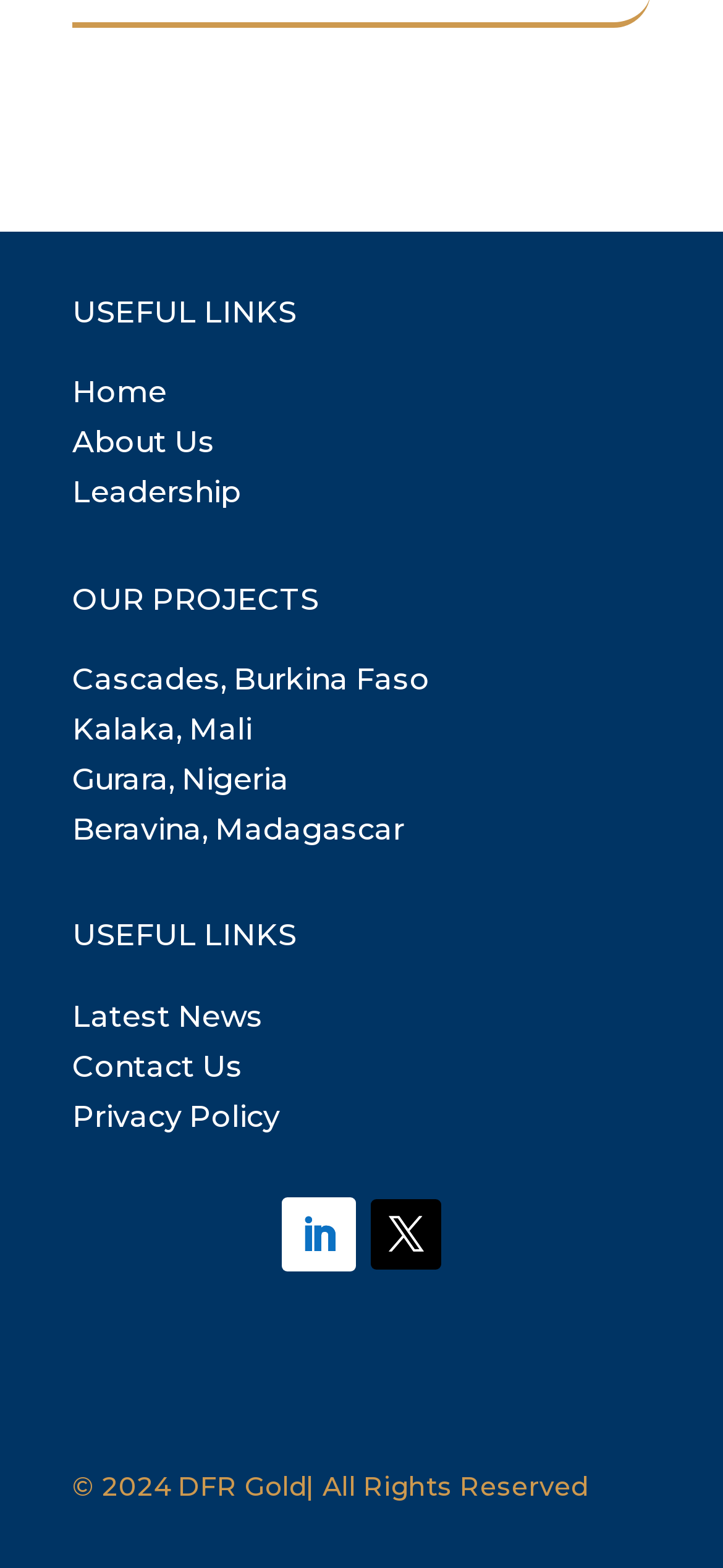Answer briefly with one word or phrase:
What is the last project listed?

Beravina, Madagascar